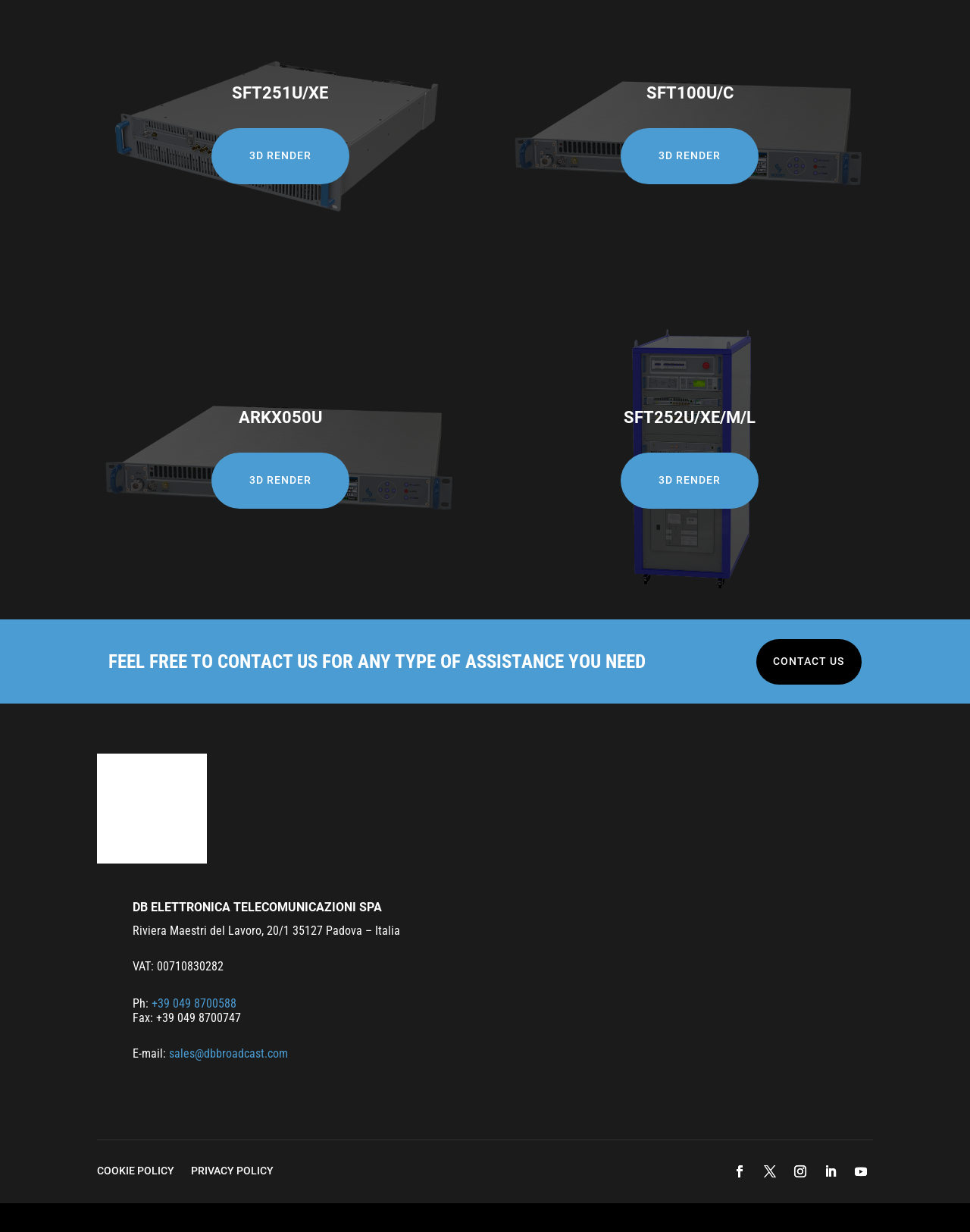What is the email address?
Refer to the screenshot and answer in one word or phrase.

sales@dbbroadcast.com